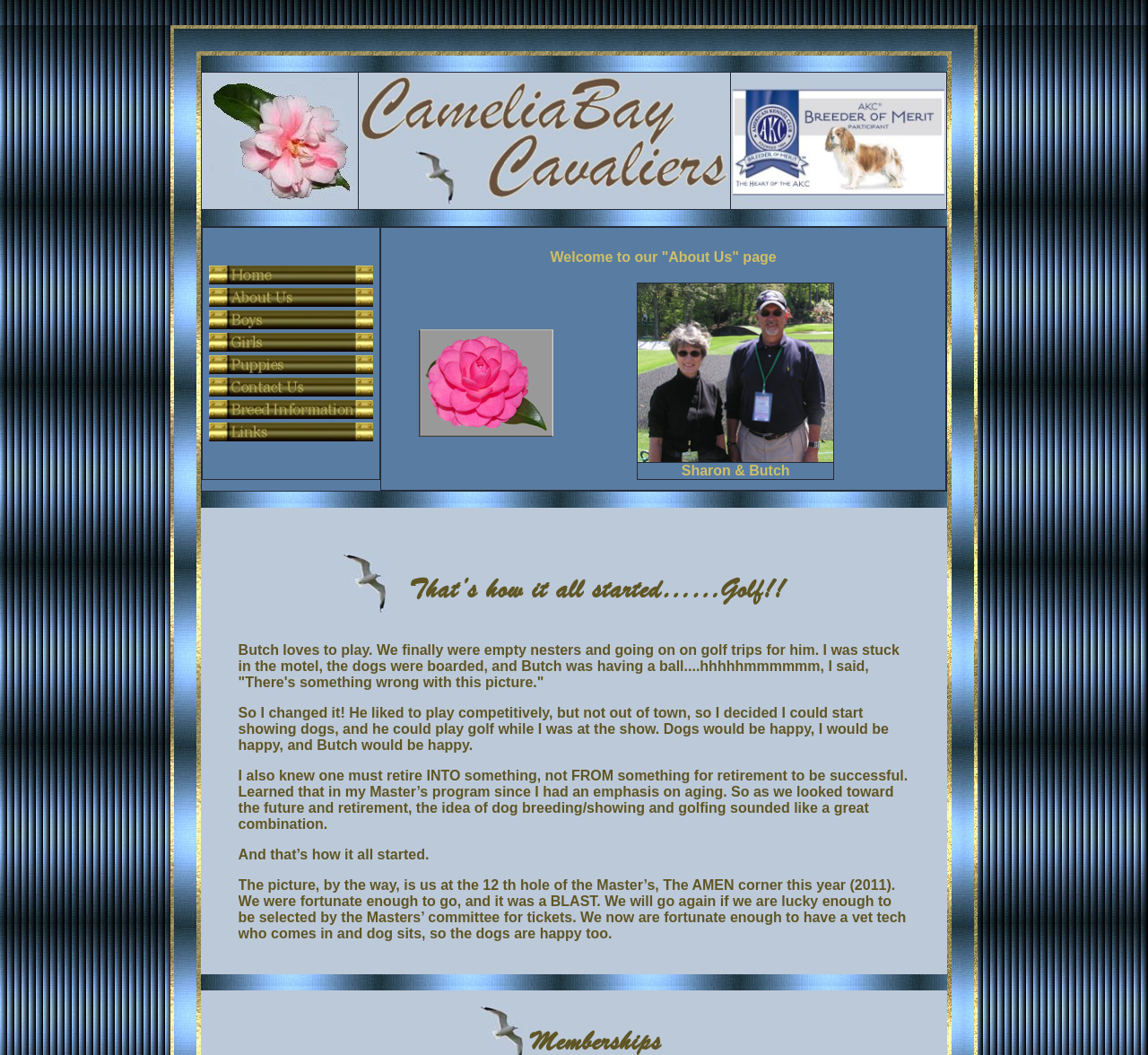Using a single word or phrase, answer the following question: 
What is the topic of the text on the webpage?

Dog breeding and golf